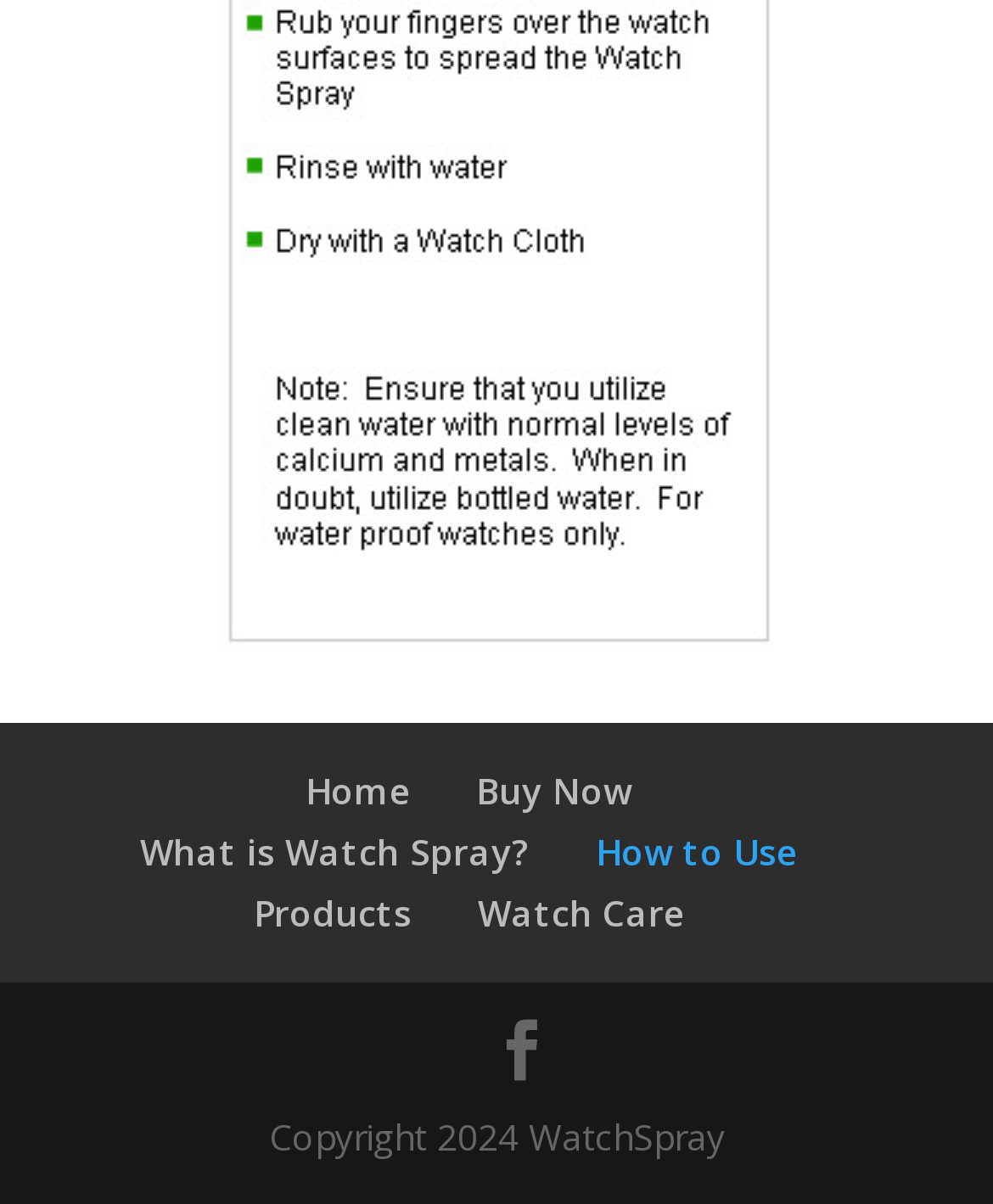What is the last link on the webpage?
Deliver a detailed and extensive answer to the question.

The last link on the webpage is 'Watch Care' which is located at the bottom right corner of the webpage with a bounding box of [0.481, 0.738, 0.688, 0.778].